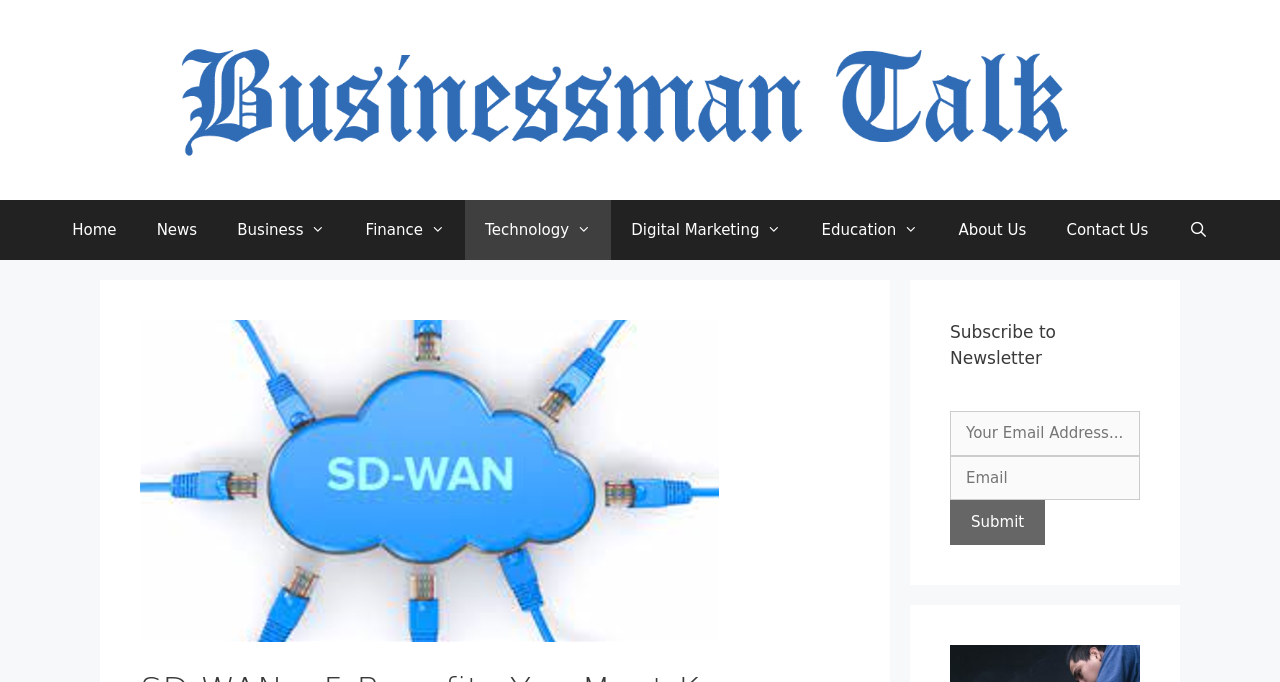Locate the coordinates of the bounding box for the clickable region that fulfills this instruction: "Go to the News page".

[0.107, 0.294, 0.17, 0.382]